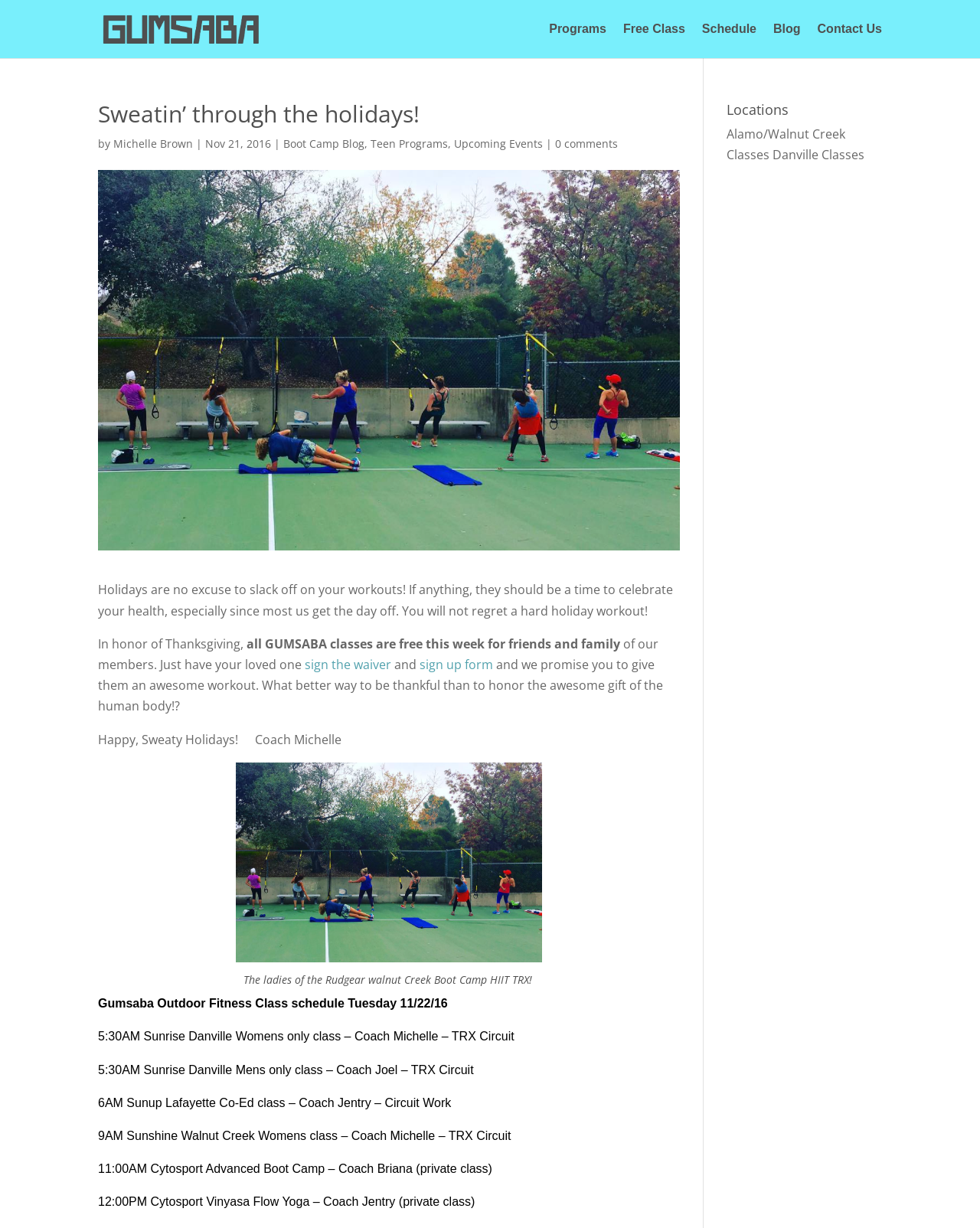Locate the coordinates of the bounding box for the clickable region that fulfills this instruction: "View the 'Programs' page".

[0.56, 0.019, 0.619, 0.047]